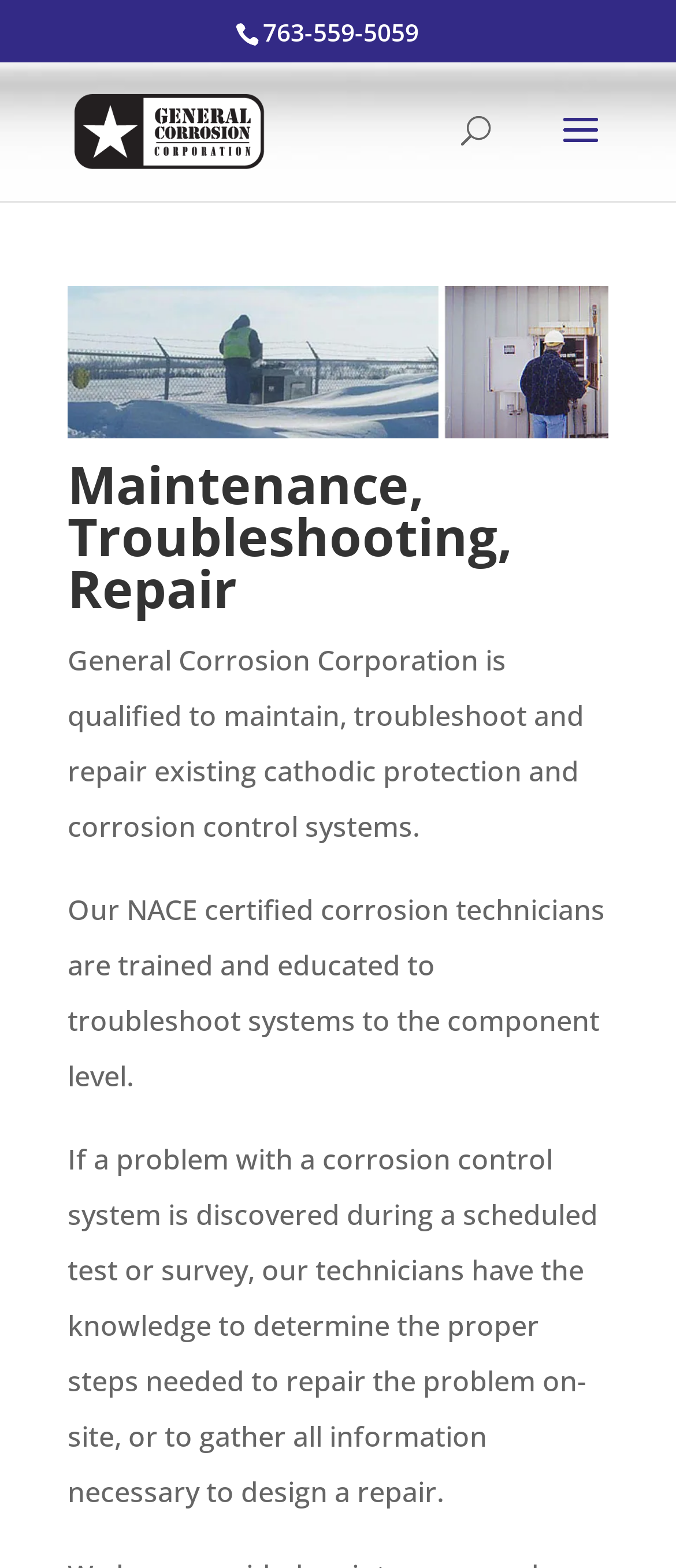Produce an elaborate caption capturing the essence of the webpage.

The webpage is about the maintenance services offered by General Corrosion Corporation. At the top, there is a phone number "763-559-5059" displayed prominently. Below it, there is a link to the company's homepage, accompanied by an image with the company's logo. 

To the right of the phone number and company link, there is a search bar with a label "Search for:". 

Below the search bar, there is a section dedicated to maintenance services. This section is headed by a large heading "Maintenance" with an image beside it. Below the heading, there is a subheading "Maintenance, Troubleshooting, Repair" that spans almost the entire width of the page. 

Under the subheading, there are three paragraphs of text that describe the company's maintenance services. The first paragraph explains that the company is qualified to maintain, troubleshoot, and repair existing cathodic protection and corrosion control systems. The second paragraph highlights the expertise of the company's NACE certified corrosion technicians. The third paragraph describes the company's ability to troubleshoot systems and repair problems on-site or design a repair based on the information gathered.